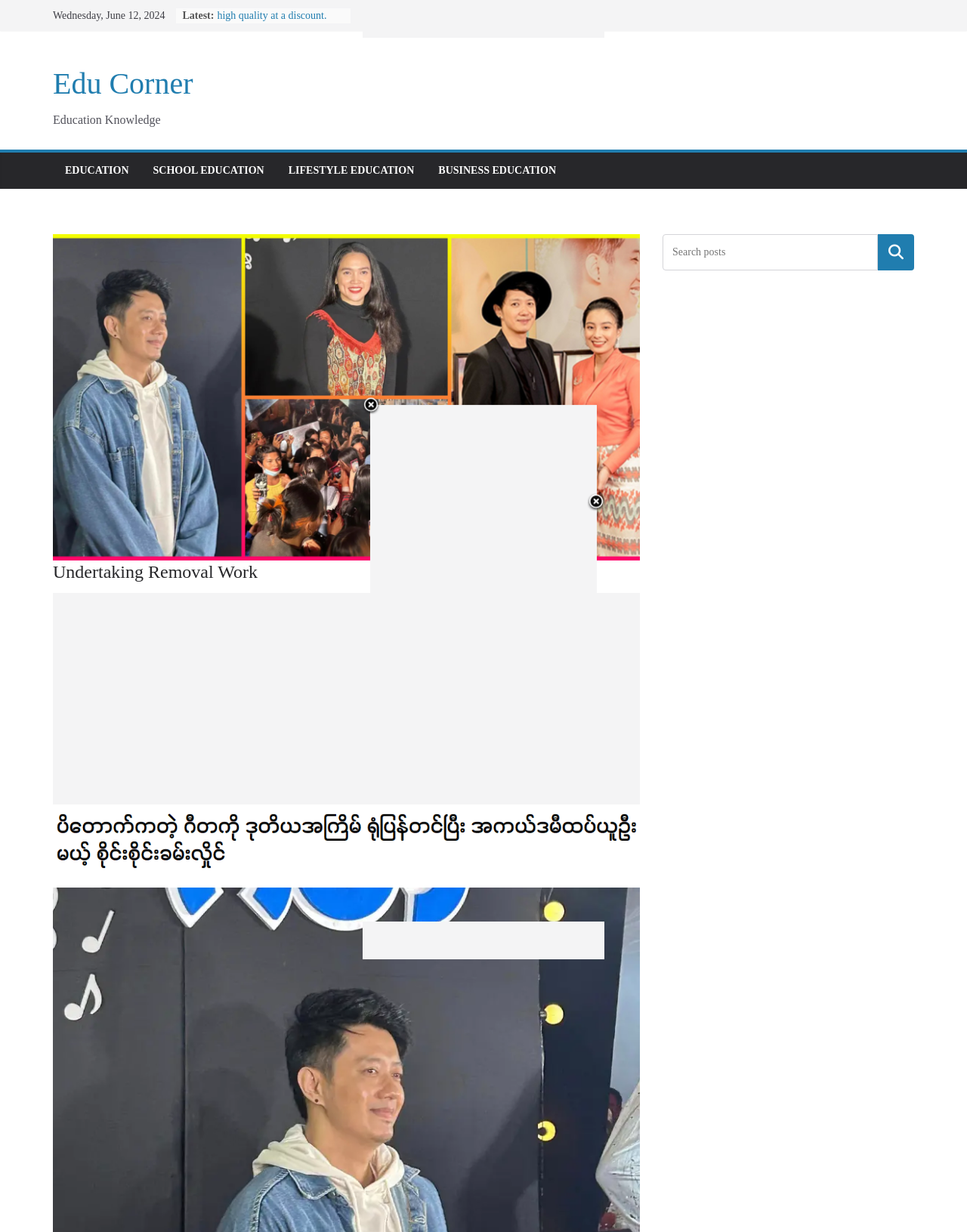Please use the details from the image to answer the following question comprehensively:
What is the name of the section above the 'Latest' section?

The section above the 'Latest' section is titled 'Edu Corner', which suggests that this section is related to education, and it contains links and information related to education.